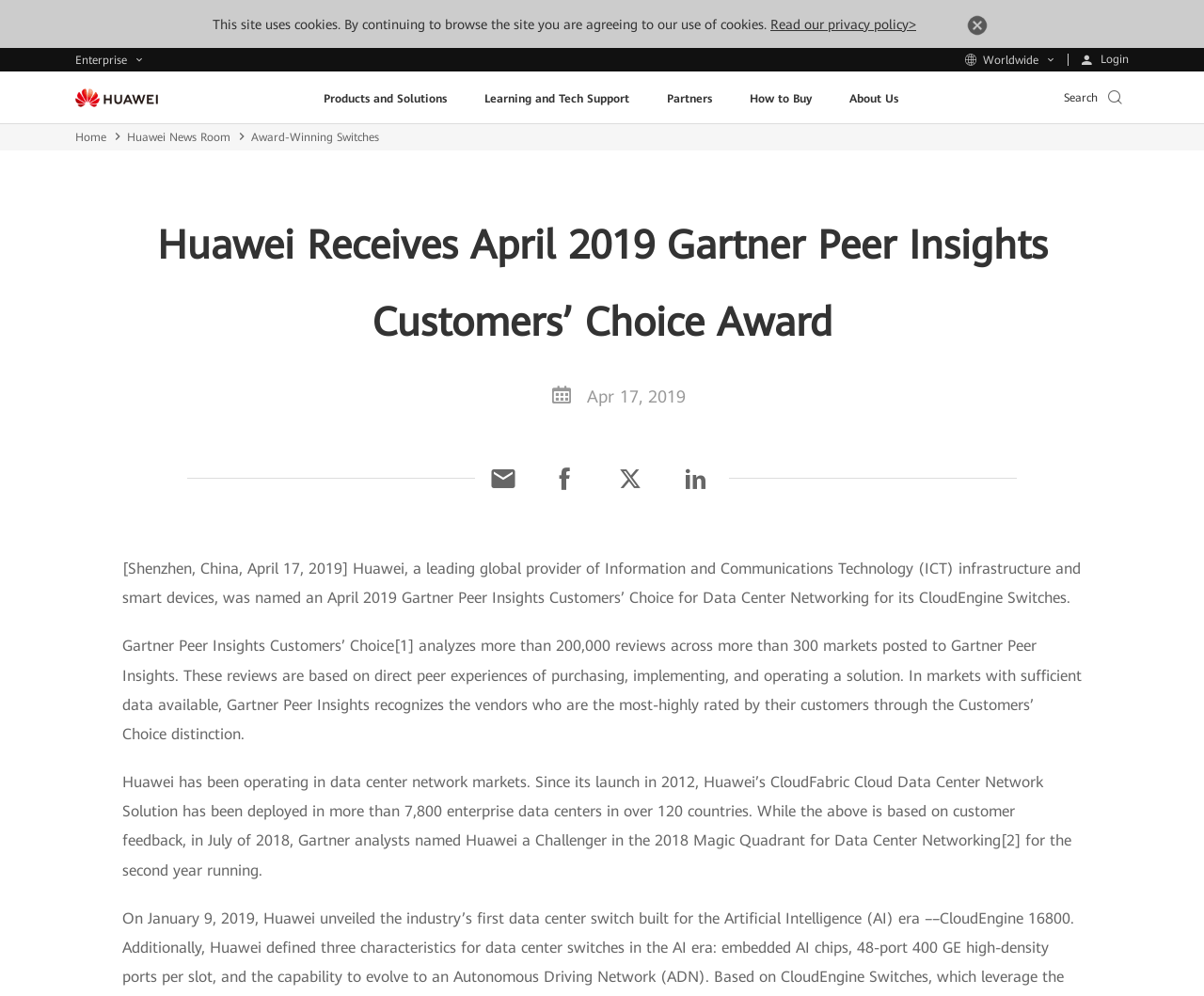In how many countries have Huawei's CloudFabric solution been deployed?
Identify the answer in the screenshot and reply with a single word or phrase.

120